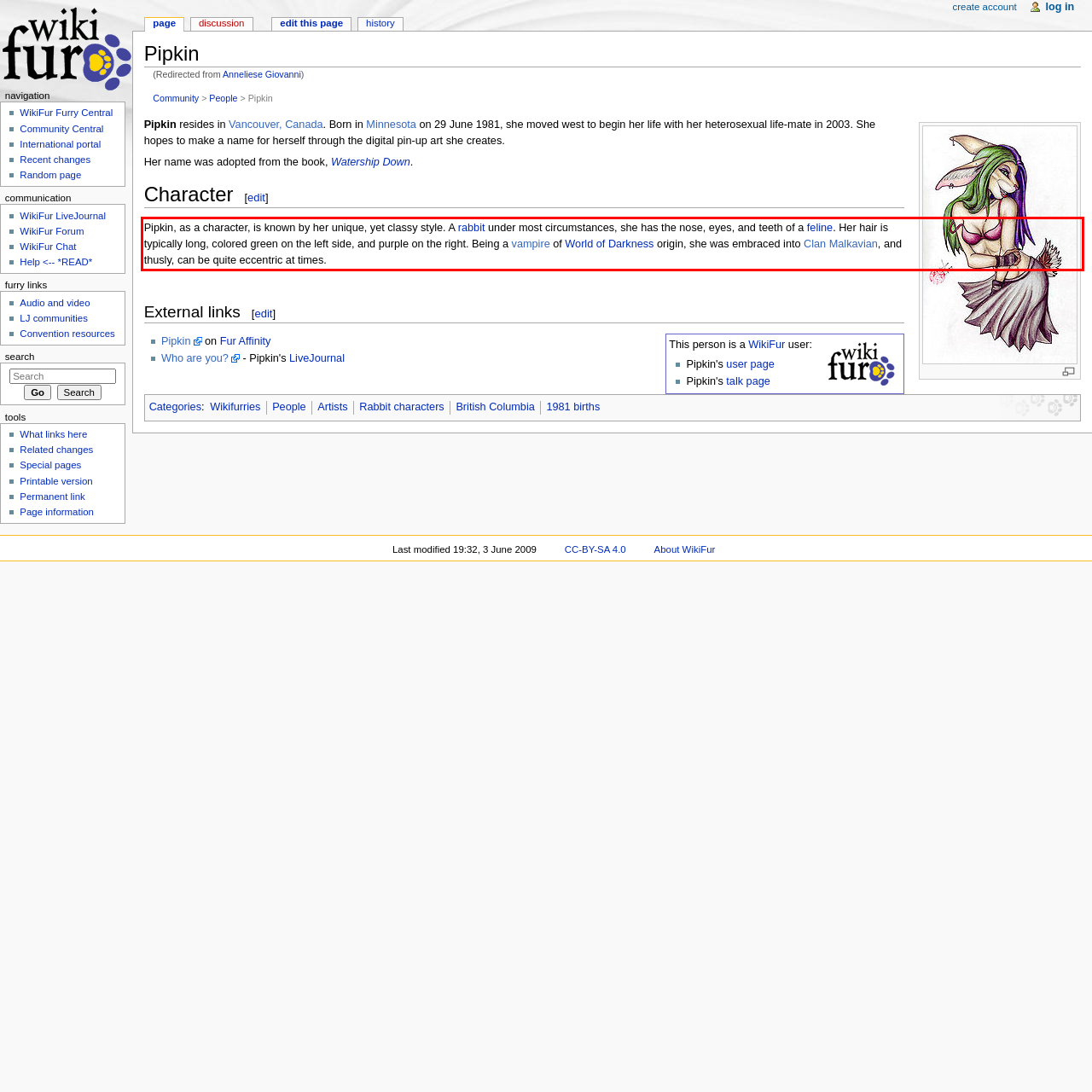Please examine the screenshot of the webpage and read the text present within the red rectangle bounding box.

Pipkin, as a character, is known by her unique, yet classy style. A rabbit under most circumstances, she has the nose, eyes, and teeth of a feline. Her hair is typically long, colored green on the left side, and purple on the right. Being a vampire of World of Darkness origin, she was embraced into Clan Malkavian, and thusly, can be quite eccentric at times.